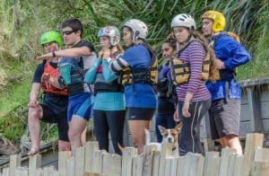Answer with a single word or phrase: 
What event are they preparing for?

World Rafting Championships